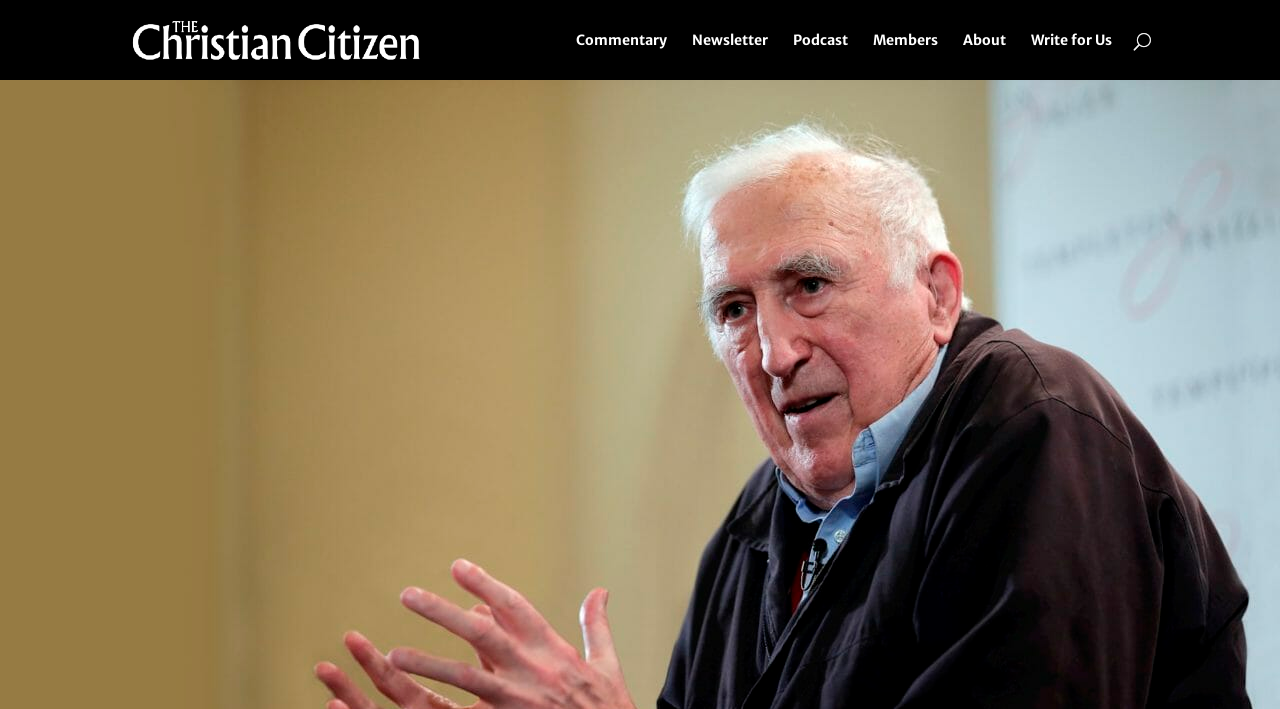Please respond to the question with a concise word or phrase:
What is the layout of the navigation links?

Horizontal